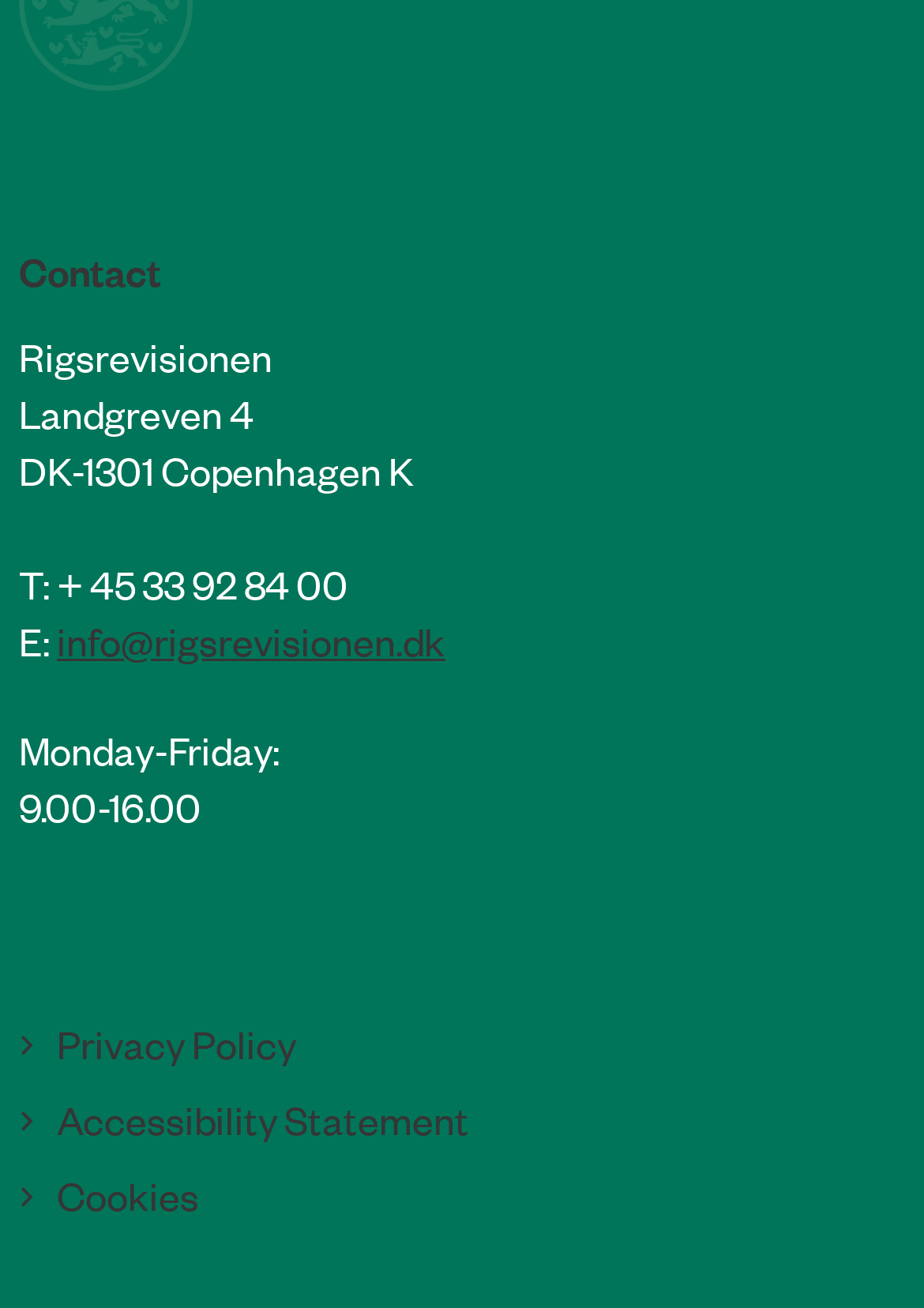Respond to the question below with a concise word or phrase:
What is the address of Rigsrevisionen?

Landgreven 4, DK-1301 Copenhagen K